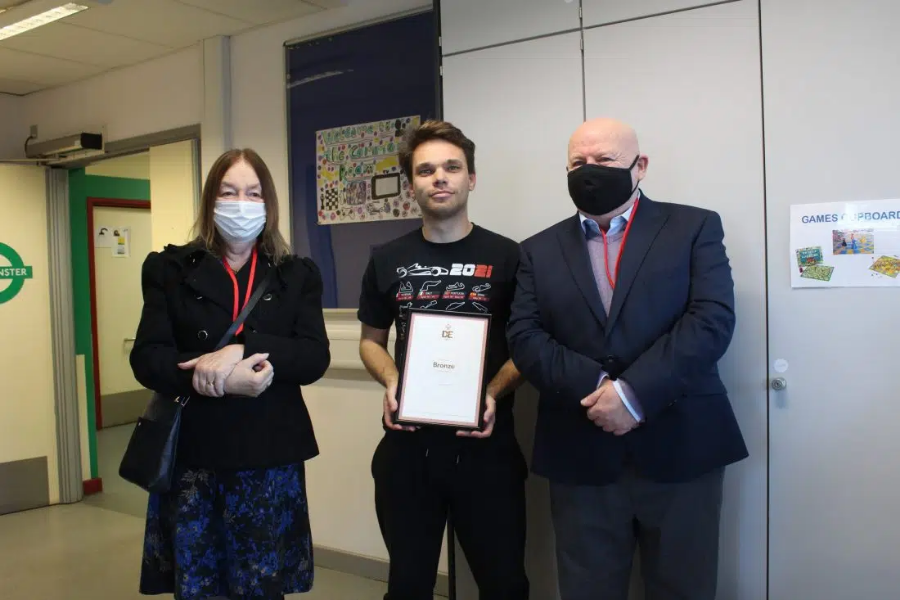What is written on the door in the background?
Answer the question with just one word or phrase using the image.

Games Cupboard